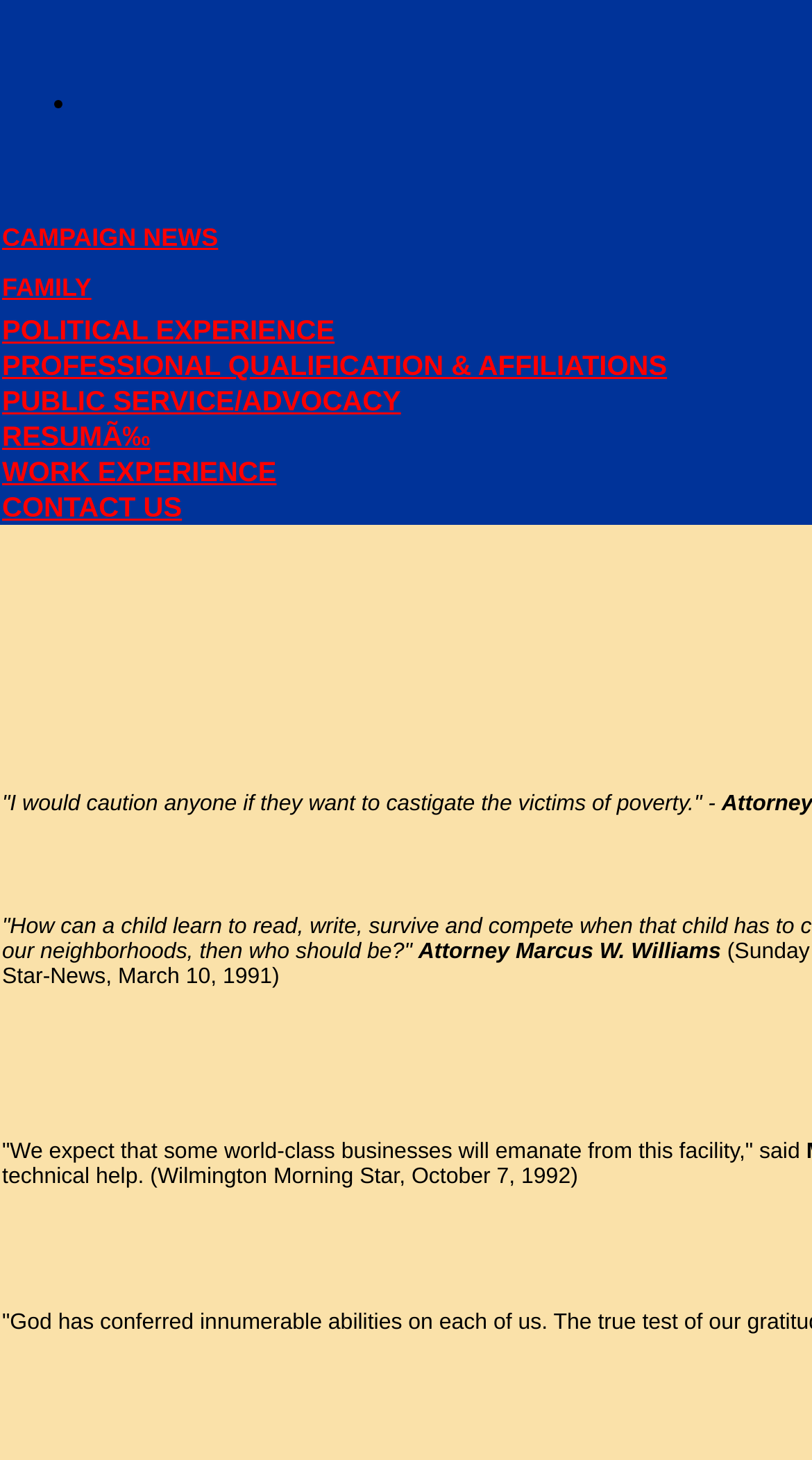How many links are present on the webpage? Please answer the question using a single word or phrase based on the image.

9